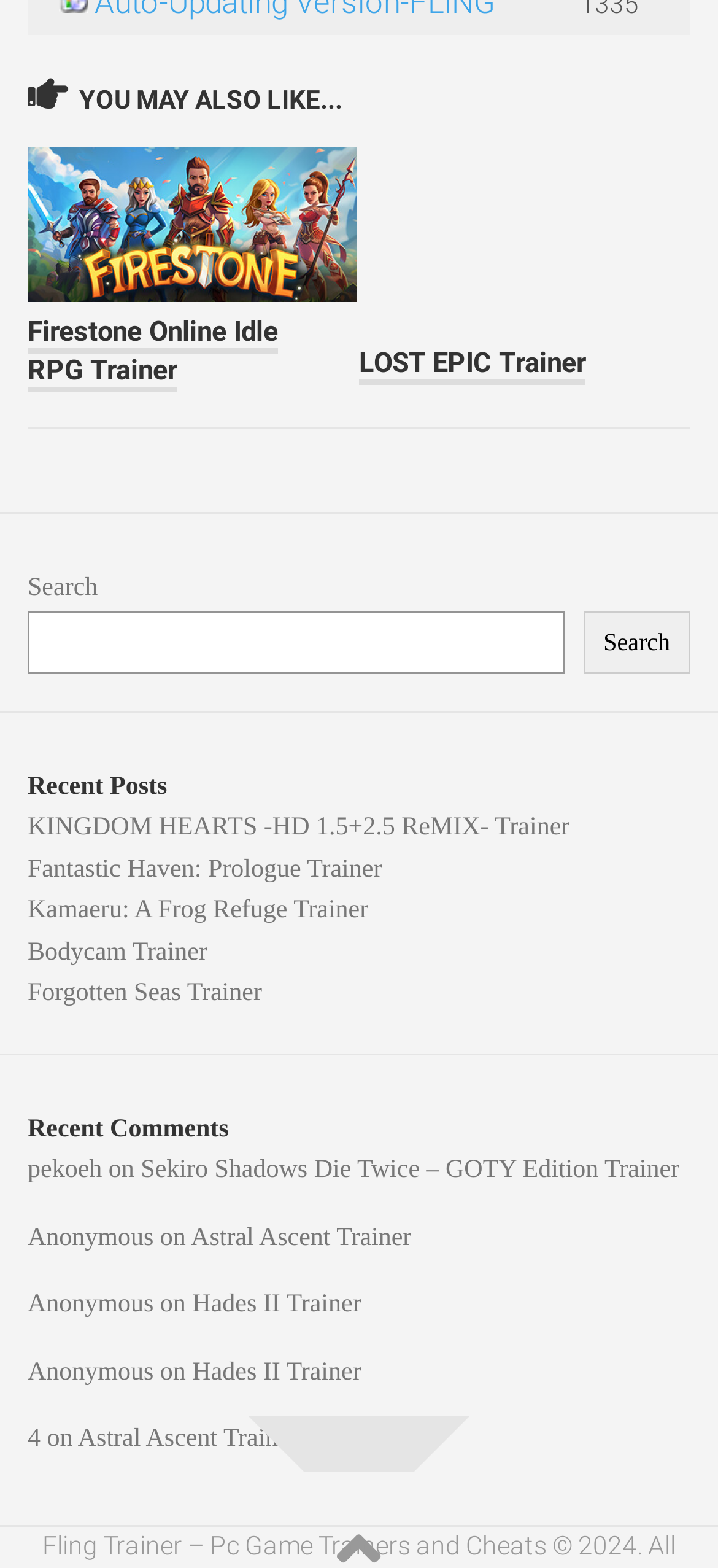Using the webpage screenshot, locate the HTML element that fits the following description and provide its bounding box: "Search".

[0.812, 0.39, 0.962, 0.429]